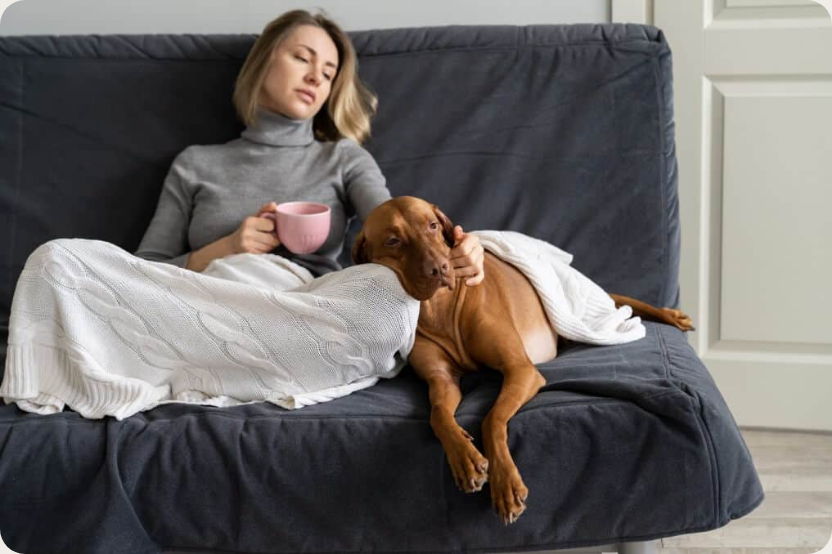Explain what is happening in the image with elaborate details.

In a cozy living room setting, a woman sits comfortably on a dark gray sofa, wrapped in a soft, white knitted blanket. She holds a pink mug, suggesting she is enjoying a warm beverage. Her expression is pensive, as she gently rests her hand on the head of her brown dog, who lies beside her, appearing relaxed and affectionate. The scene evokes a sense of calm and companionship, highlighting the comfort pets can bring, especially during introspective moments. This tranquil moment captures the importance of self-care and support, underscoring themes of emotional well-being and mindfulness in daily life.